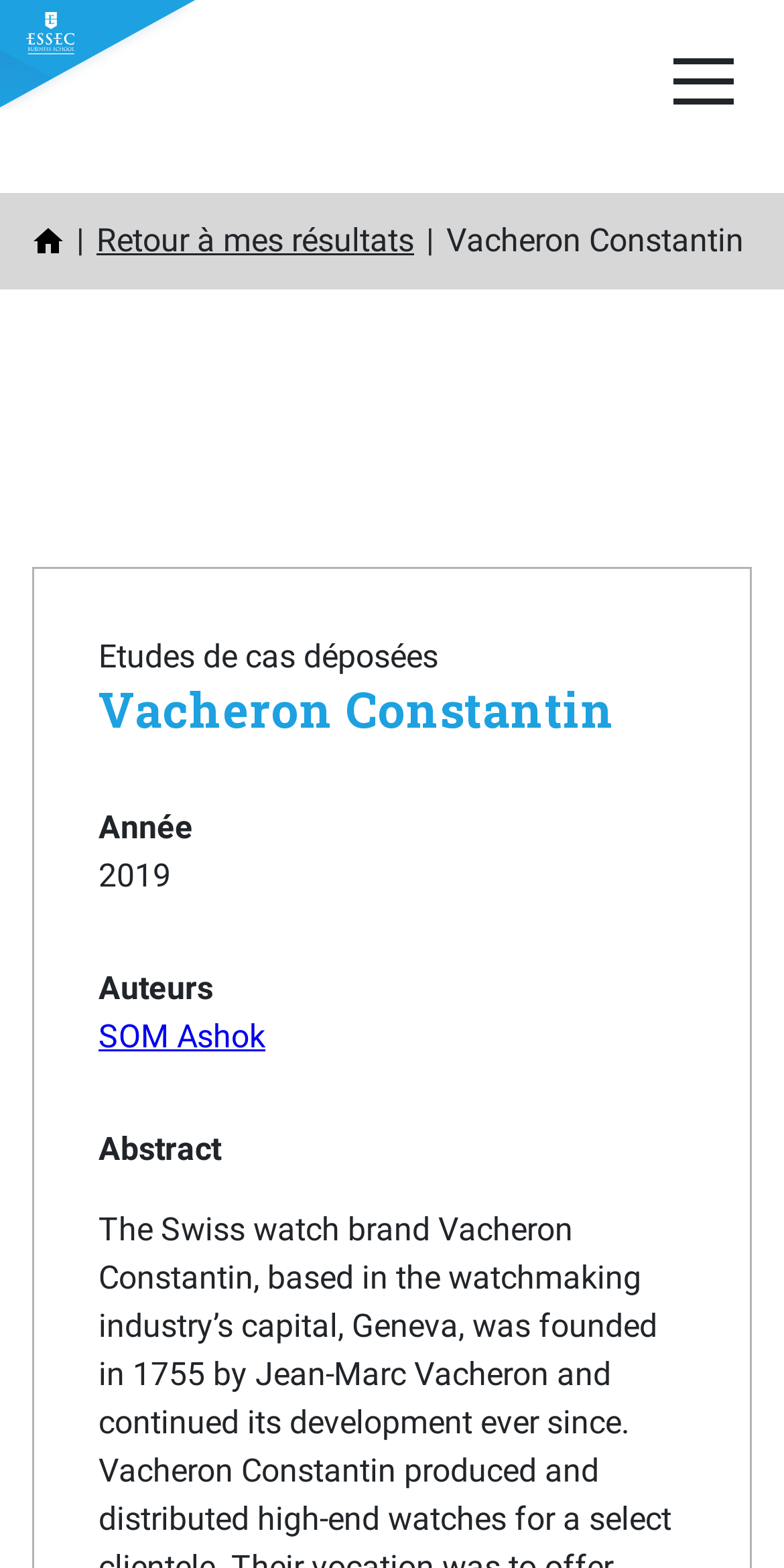Write a detailed summary of the webpage.

The webpage appears to be a case study or academic paper page, specifically about Vacheron Constantin. At the top-left corner, there is a small image, and another smaller image is positioned slightly to its right. On the top-right corner, there is a larger image.

The navigation menu is located at the top-center of the page, consisting of two links: "Accueil" and "Retour à mes résultats". To the right of the navigation menu, the title "Vacheron Constantin" is displayed prominently.

Below the title, there is a section that provides information about the case study. The section is headed by a heading element that also reads "Vacheron Constantin", and it contains a link to the same title. Underneath, there are several lines of text that provide metadata about the case study, including the year "2019", the author "SOM Ashok", and a label "Abstract".

Overall, the webpage has a simple and organized layout, with a focus on presenting information about the case study.